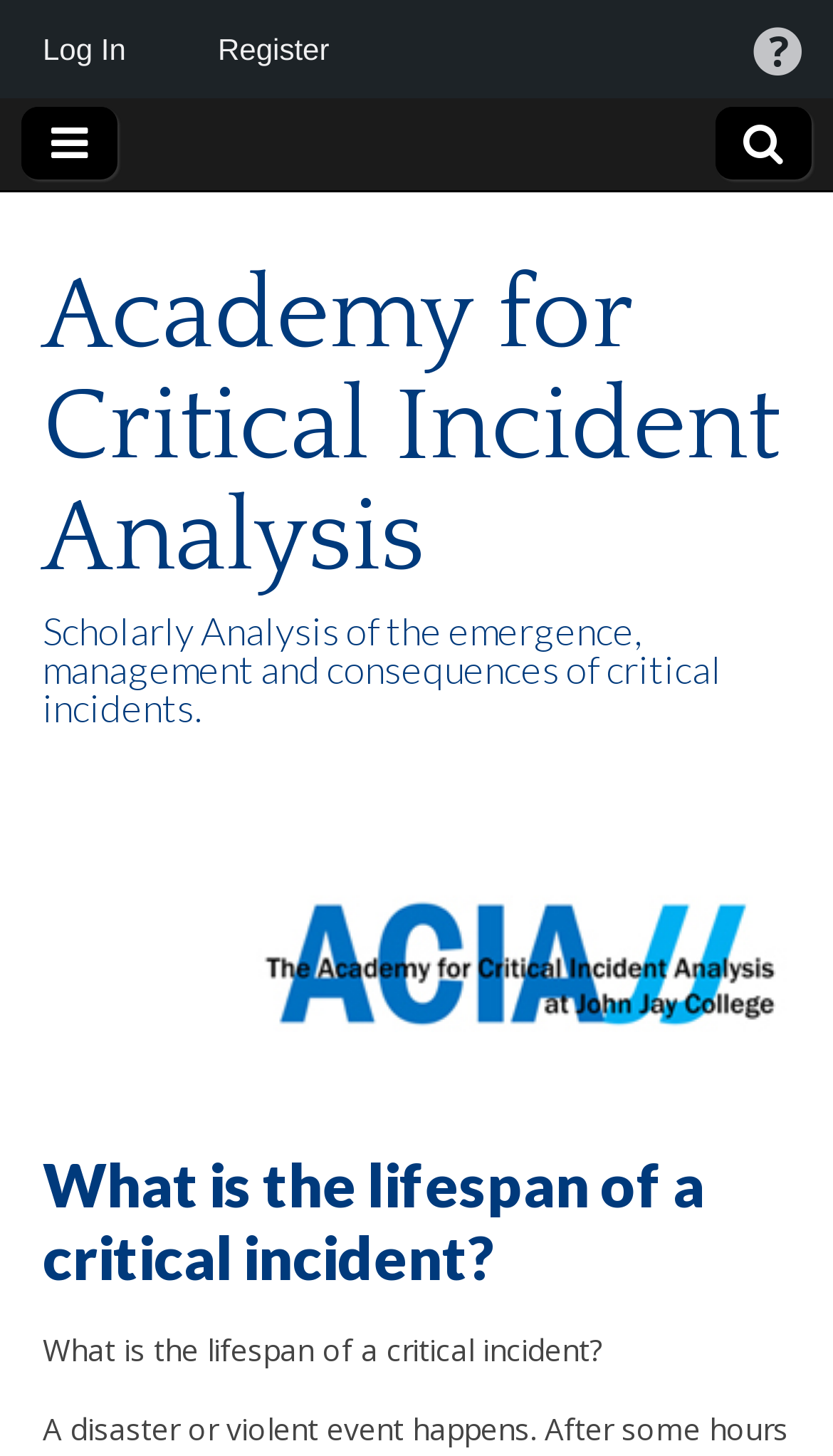How many login/register options are available?
Look at the screenshot and give a one-word or phrase answer.

2